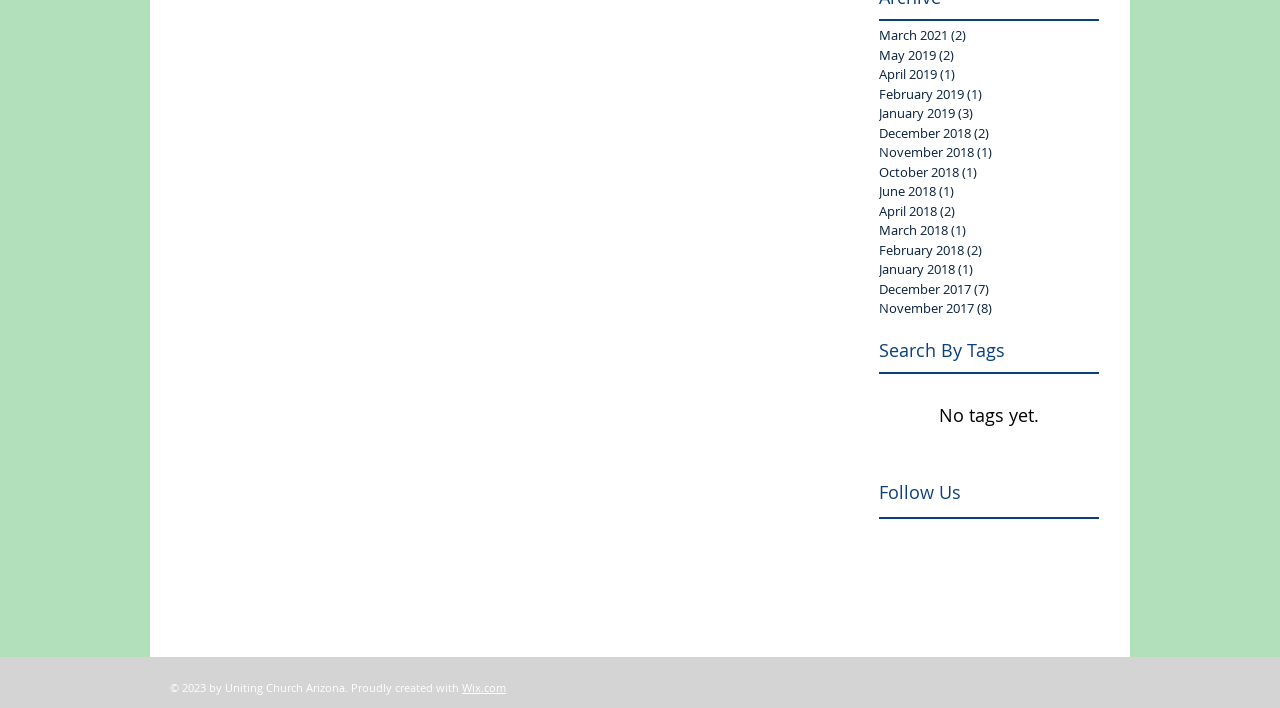Pinpoint the bounding box coordinates of the clickable area necessary to execute the following instruction: "Click on Filcro Media Staffing Executive Search Firms That Recruit Media Executives for Online Media". The coordinates should be given as four float numbers between 0 and 1, namely [left, top, right, bottom].

None